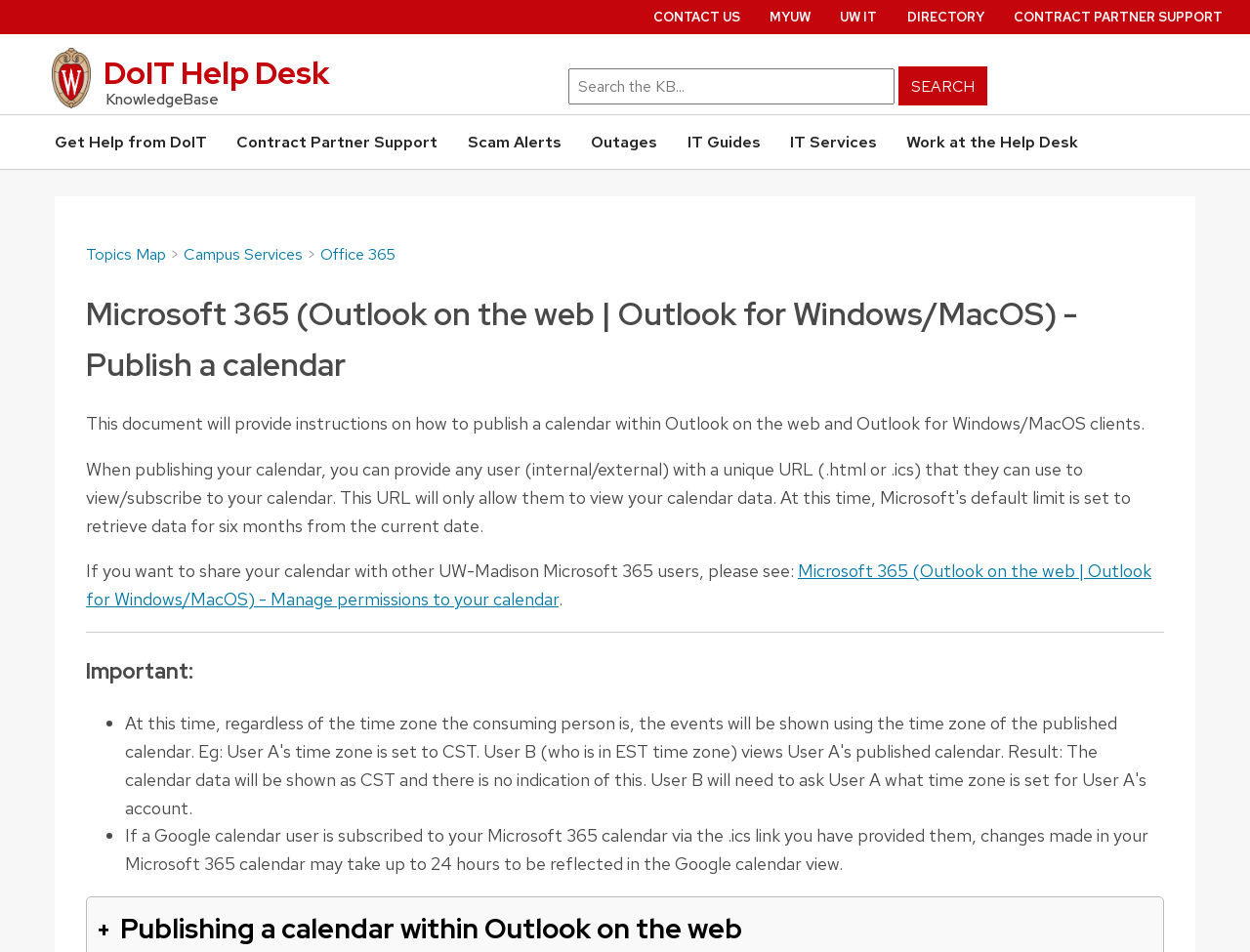Carefully examine the image and provide an in-depth answer to the question: How long may it take for changes to be reflected in a Google calendar view?

The webpage notes that if a Google calendar user is subscribed to a Microsoft 365 calendar via the .ics link, changes made in the Microsoft 365 calendar may take up to 24 hours to be reflected in the Google calendar view.